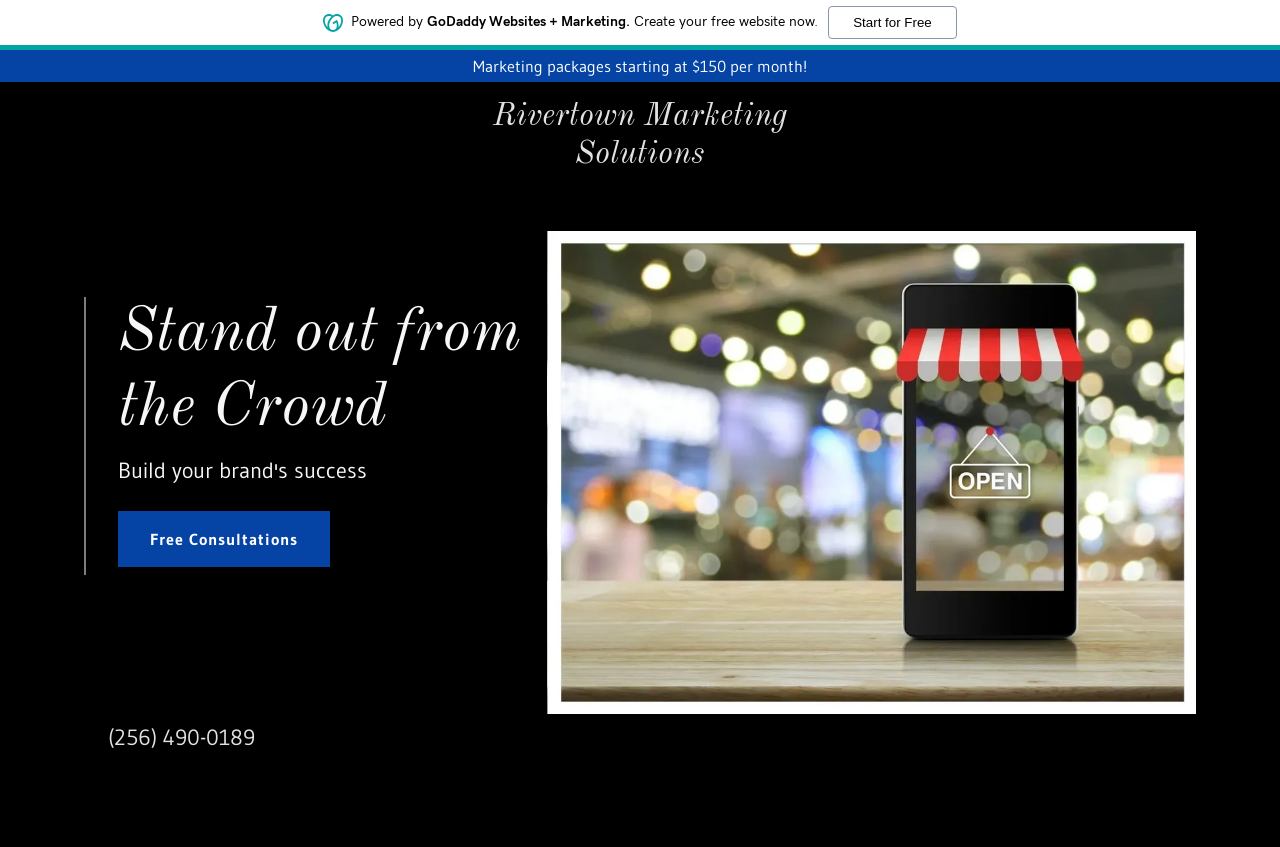What is the minimum marketing package price?
Use the screenshot to answer the question with a single word or phrase.

$150 per month